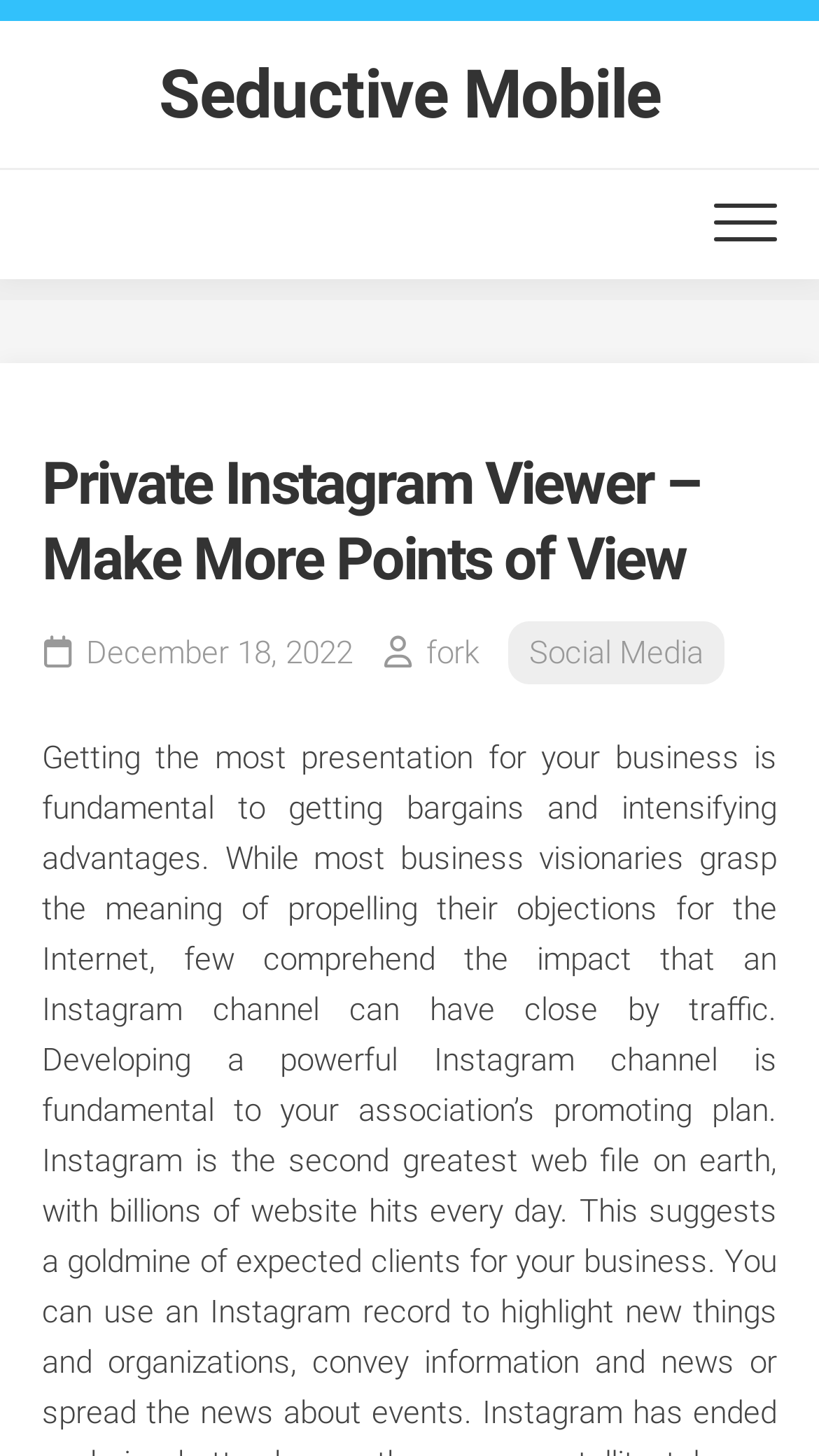Given the element description, predict the bounding box coordinates in the format (top-left x, top-left y, bottom-right x, bottom-right y), using floating point numbers between 0 and 1: Seductive Mobile

[0.0, 0.029, 1.0, 0.101]